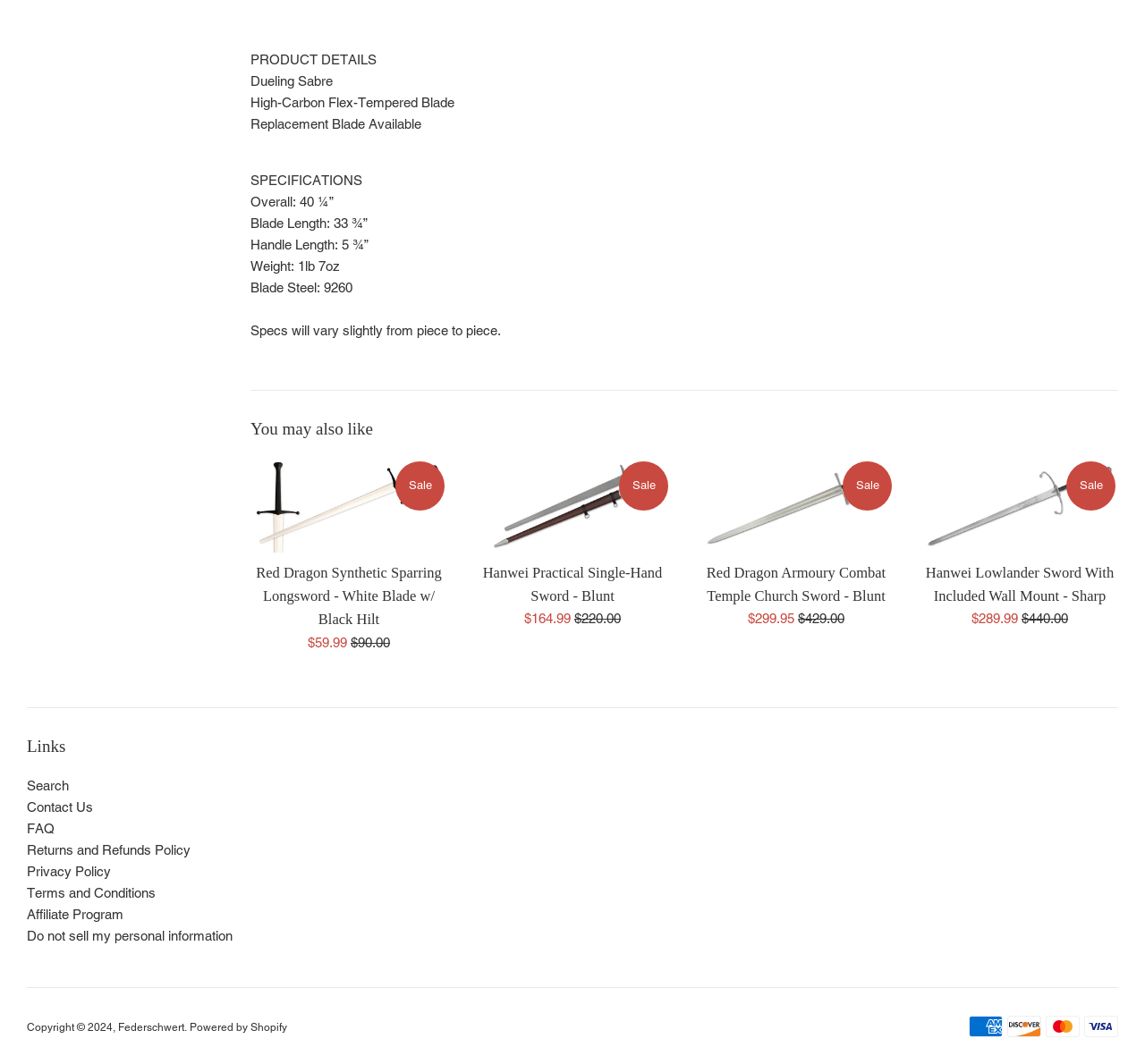What is the product name?
Look at the webpage screenshot and answer the question with a detailed explanation.

The product name is 'Dueling Sabre' which is mentioned in the 'PRODUCT DETAILS' section of the webpage.